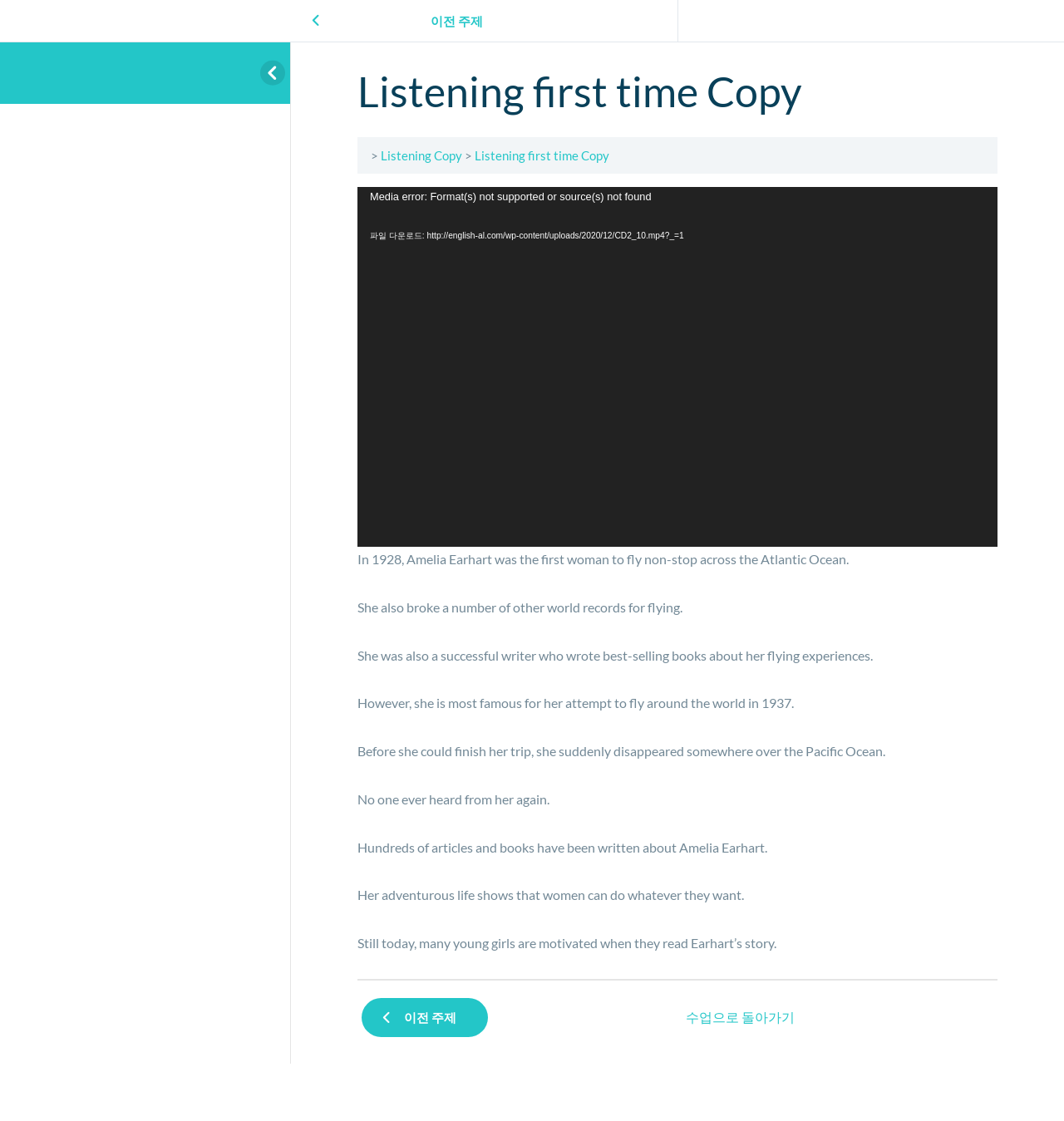Articulate a complete and detailed caption of the webpage elements.

This webpage is about Amelia Earhart, a famous female aviator. At the top, there is a heading that reads "Listening first time Copy" and two links, "Listening Copy" and "Listening first time Copy", positioned side by side. Below these links, there is a video player with a static text "비디오 플레이어" and an application with the same name. Within the video player, there is a static text indicating a media error and a link to download a file.

Below the video player, there are seven paragraphs of text that describe Amelia Earhart's achievements, including being the first woman to fly non-stop across the Atlantic Ocean, breaking world records, and writing best-selling books. The text also mentions her attempt to fly around the world in 1937 and her subsequent disappearance.

At the bottom of the page, there are two links, "이전 주제" and "수업으로 돌아가기", positioned side by side. The overall content of the page is focused on providing information about Amelia Earhart's life and achievements.